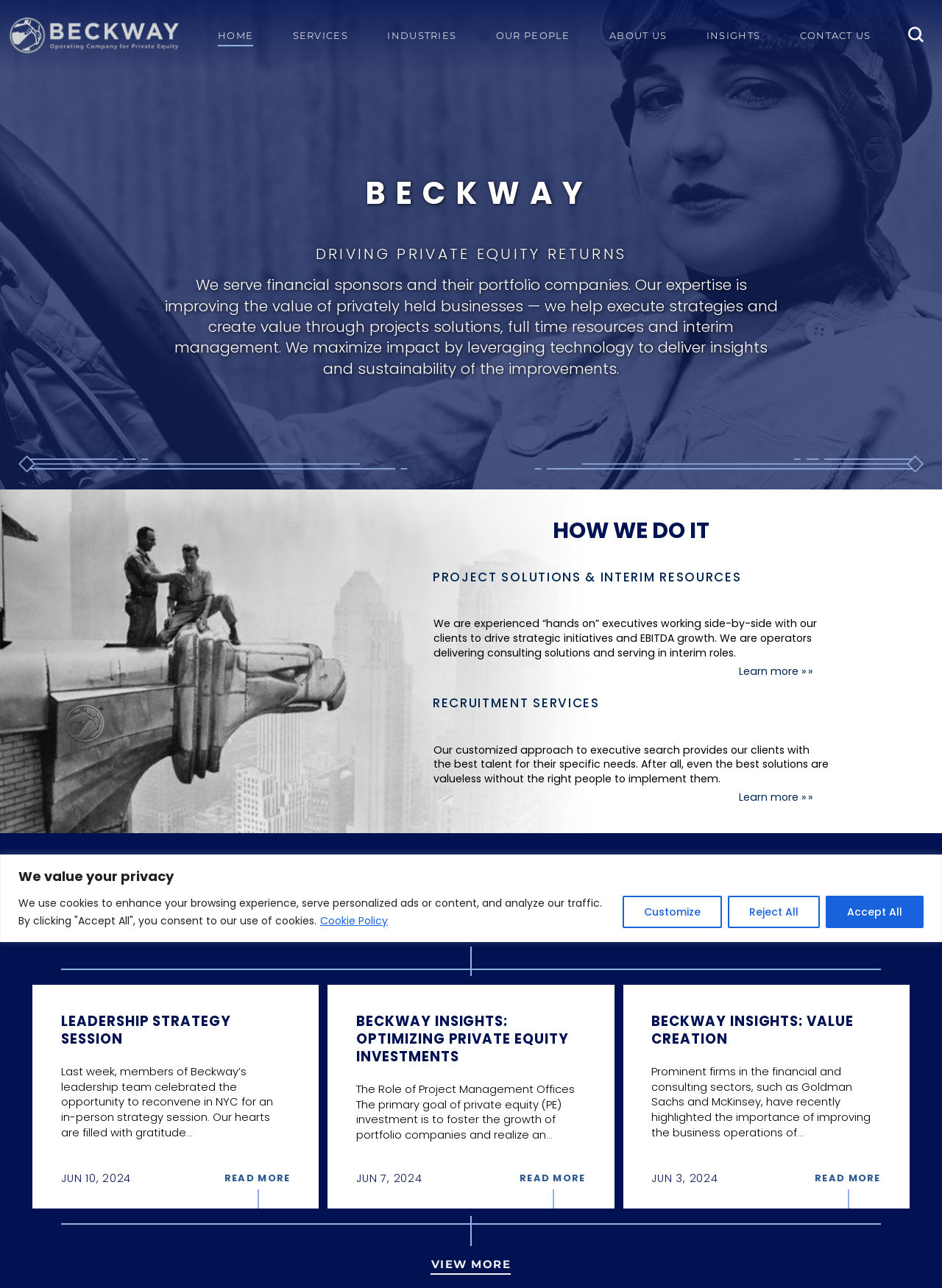Please locate the bounding box coordinates of the element that should be clicked to complete the given instruction: "Learn more about PROJECT SOLUTIONS & INTERIM RESOURCES".

[0.784, 0.516, 0.86, 0.527]